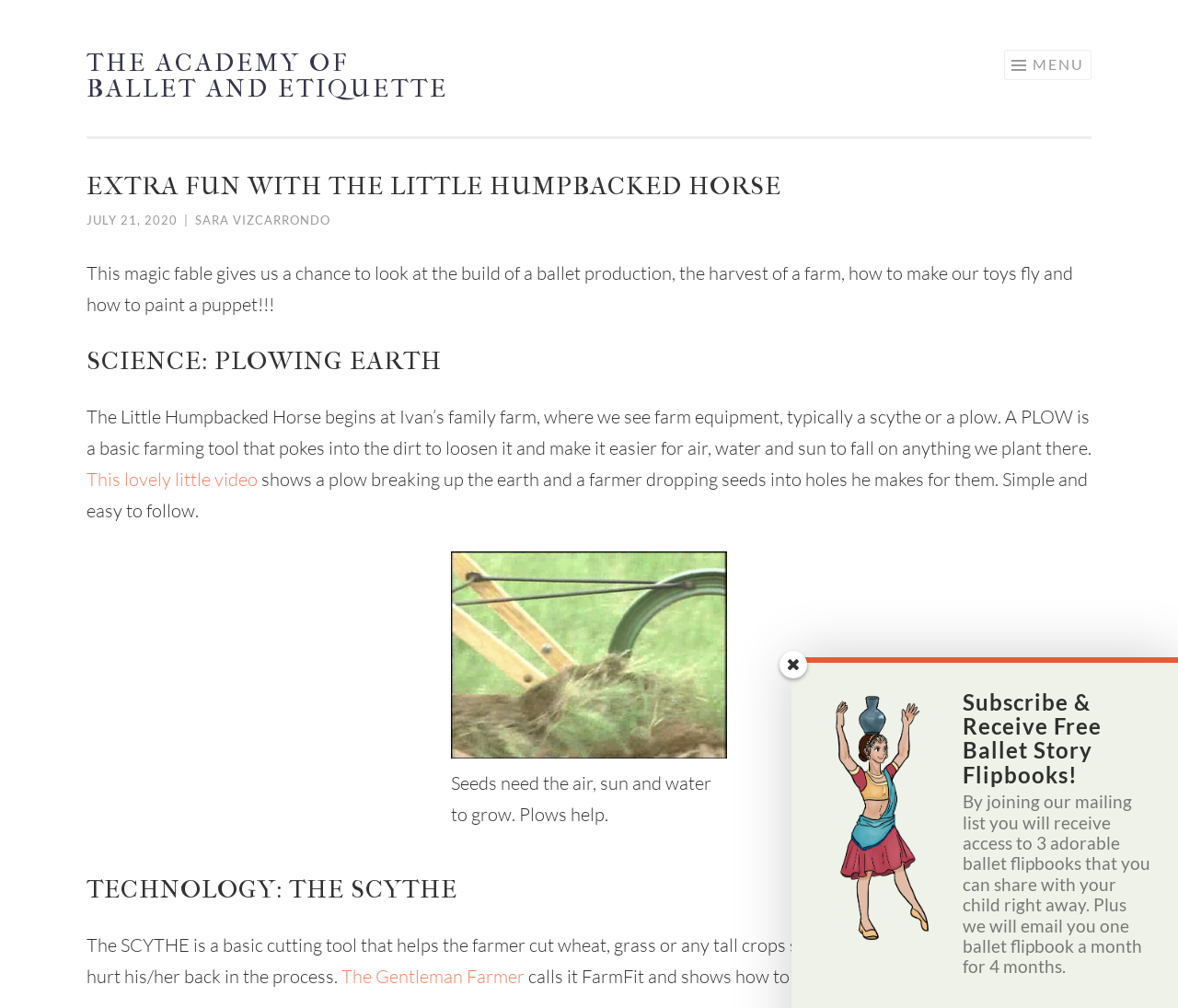Bounding box coordinates are to be given in the format (top-left x, top-left y, bottom-right x, bottom-right y). All values must be floating point numbers between 0 and 1. Provide the bounding box coordinate for the UI element described as: July 21, 2020March 22, 2021

[0.073, 0.211, 0.151, 0.226]